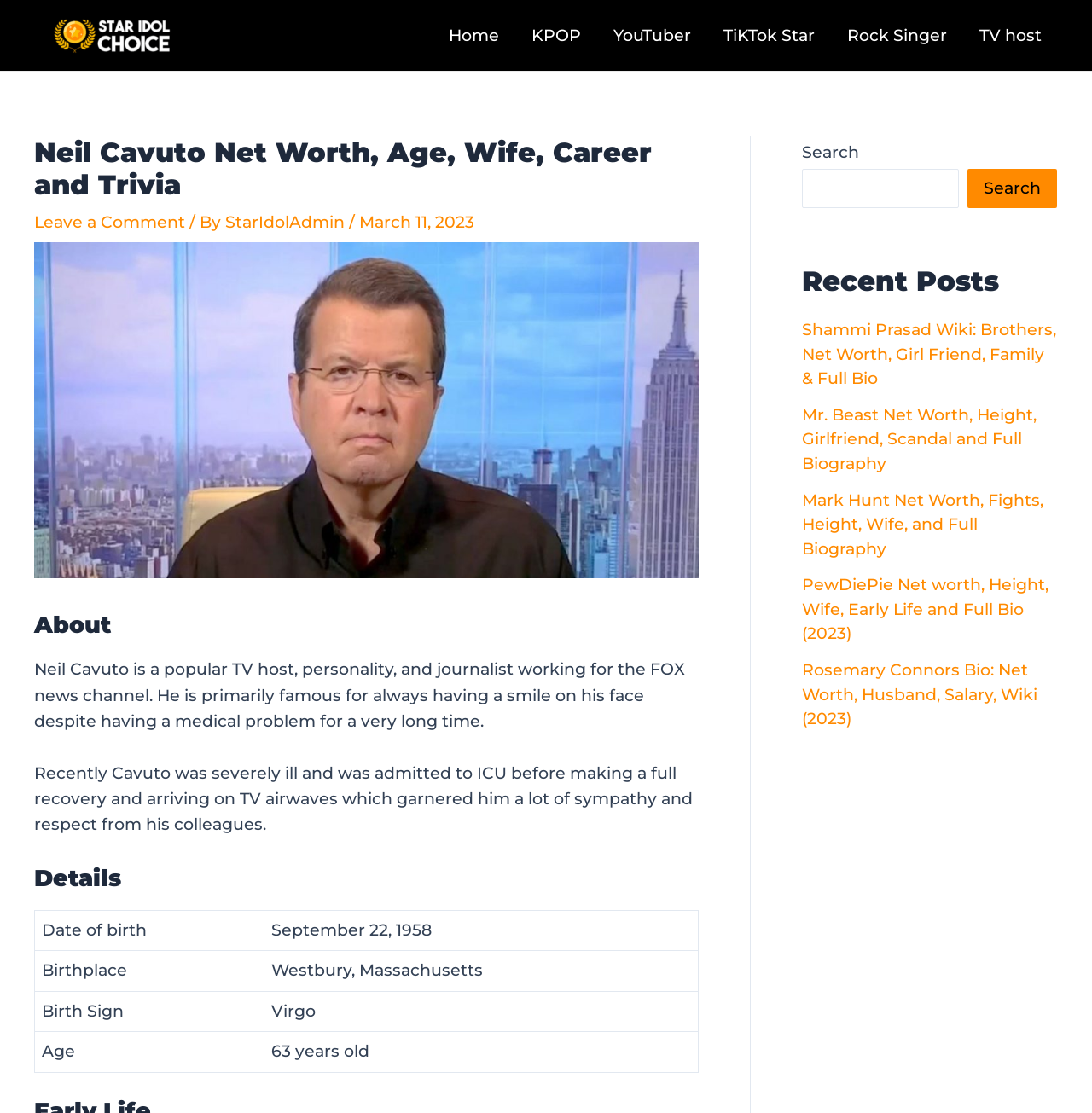Please give a one-word or short phrase response to the following question: 
What is the date of birth of Neil Cavuto?

September 22, 1958